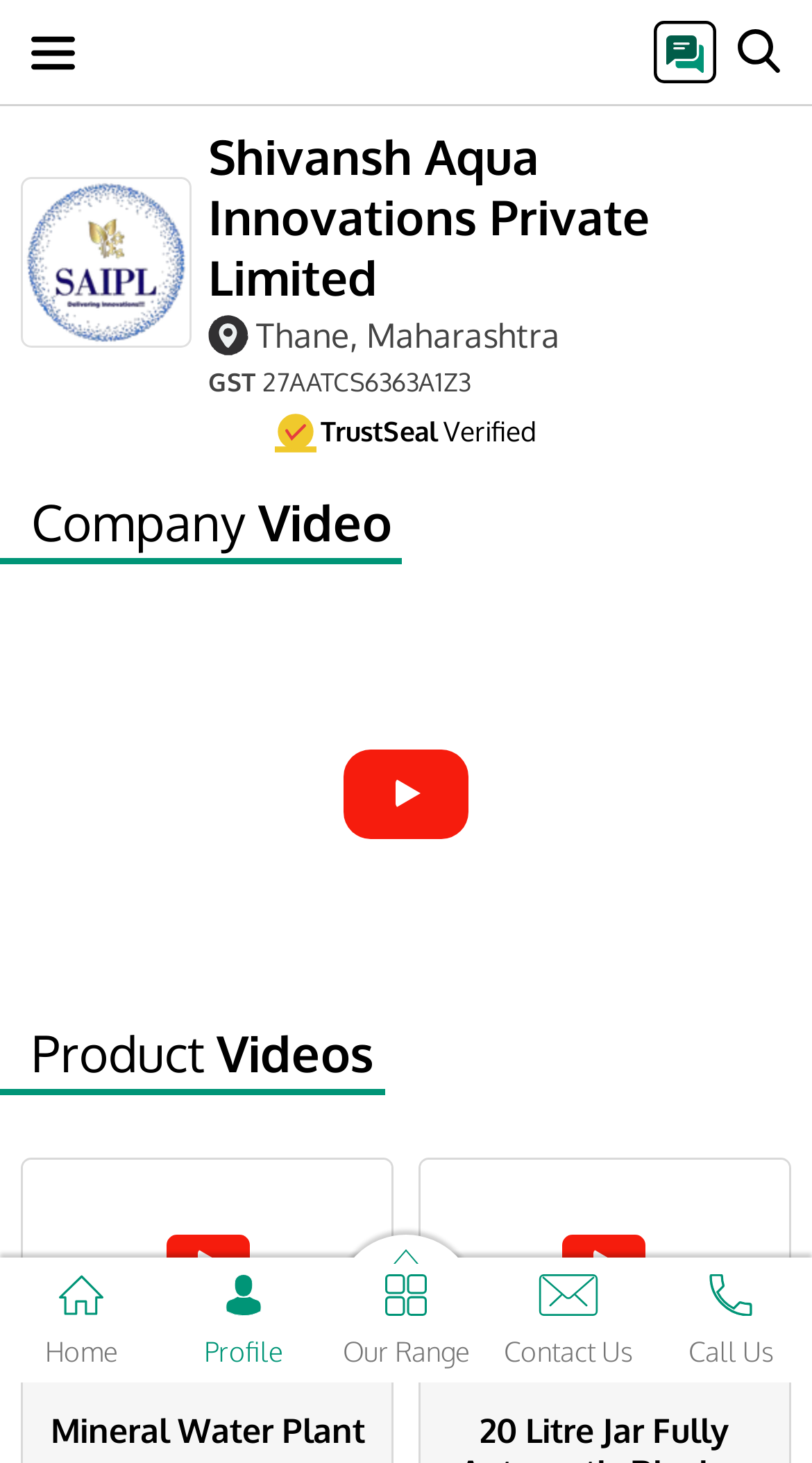Provide the bounding box coordinates for the UI element described in this sentence: "Shivansh Aqua Innovations Private Limited". The coordinates should be four float values between 0 and 1, i.e., [left, top, right, bottom].

[0.256, 0.085, 0.974, 0.209]